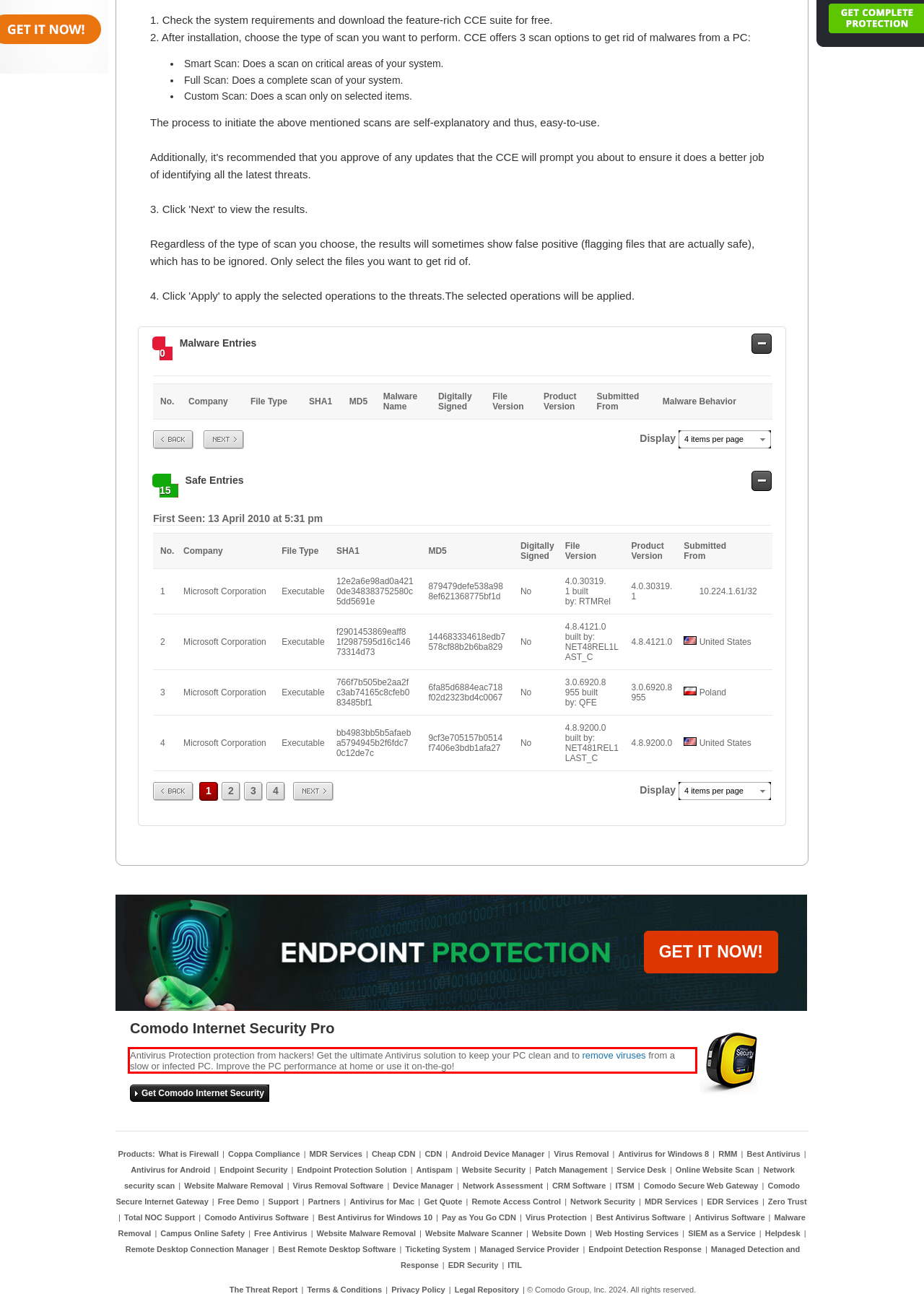You have a screenshot with a red rectangle around a UI element. Recognize and extract the text within this red bounding box using OCR.

Antivirus Protection protection from hackers! Get the ultimate Antivirus solution to keep your PC clean and to remove viruses from a slow or infected PC. Improve the PC performance at home or use it on-the-go!